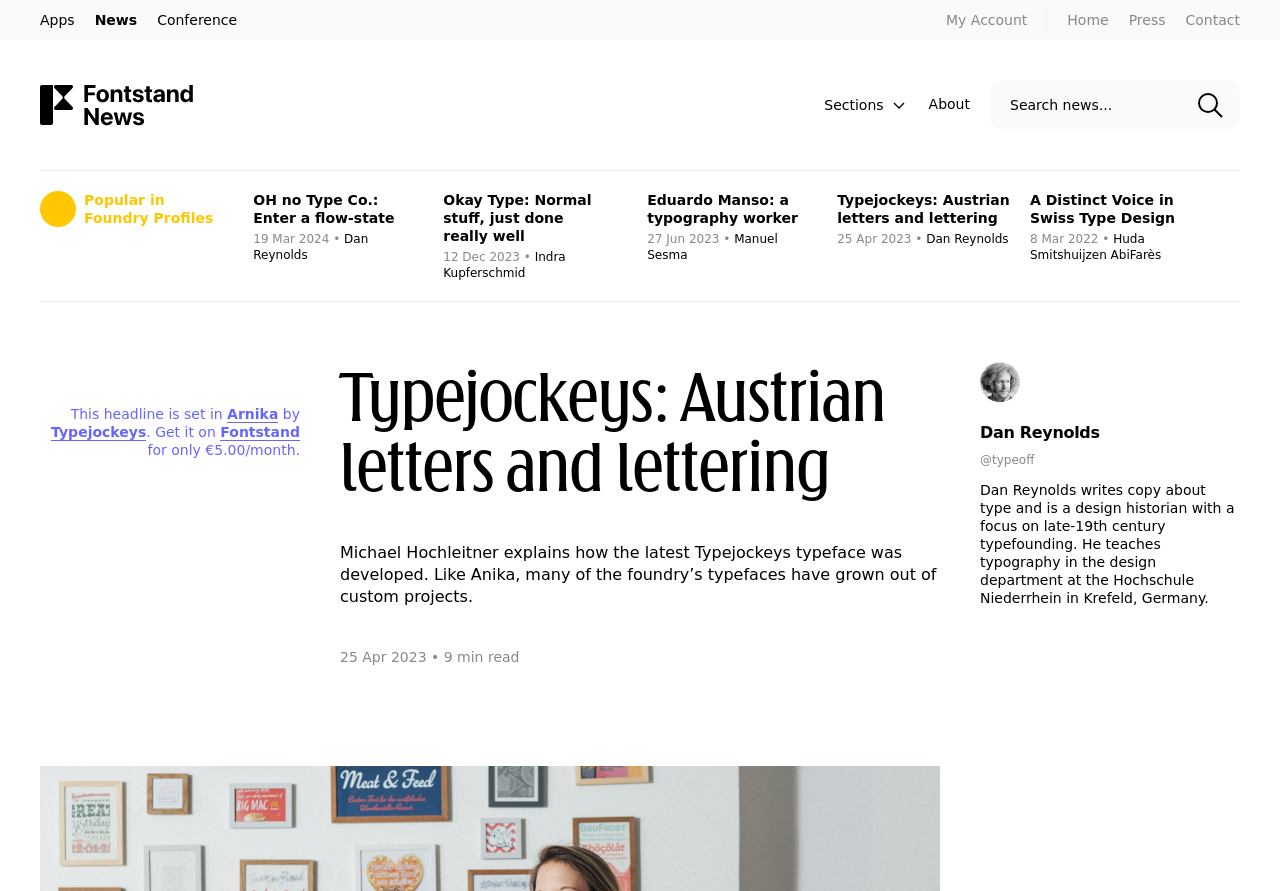Produce an extensive caption that describes everything on the webpage.

This webpage is about Typejockeys, an Austrian font foundry, and features news and articles related to typography and lettering. At the top, there are seven navigation links: "Apps", "News", "Conference", "My Account", "Home", "Press", and "Contact". Below these links, there is a search bar with a "Search" button and a magnifying glass icon.

On the left side, there is a section with four articles, each with a title, a brief description, and a "Read more" link. The articles are about different type foundries and designers, including OH no Type Co., Okay Type, Eduardo Manso, and Typejockeys itself.

To the right of the articles, there is a main content section with a headline that reads "Typejockeys: Austrian letters and lettering" in a font called Arnika. Below the headline, there is a brief introduction to the article, which explains how the latest Typejockeys typeface was developed. The article is written by Michael Hochleitner and has a reading time of 9 minutes.

Below the article, there is a section with information about the author, Dan Reynolds, including a brief bio and a link to his Twitter account. There is also a link to the Typejockeys website and a call-to-action to get the Arnika font on Fontstand for €5.00/month.

Throughout the page, there are several images and icons, including a Typejockeys logo, a magnifying glass icon, and a profile picture of Dan Reynolds. The overall layout is clean and easy to navigate, with clear headings and concise text.